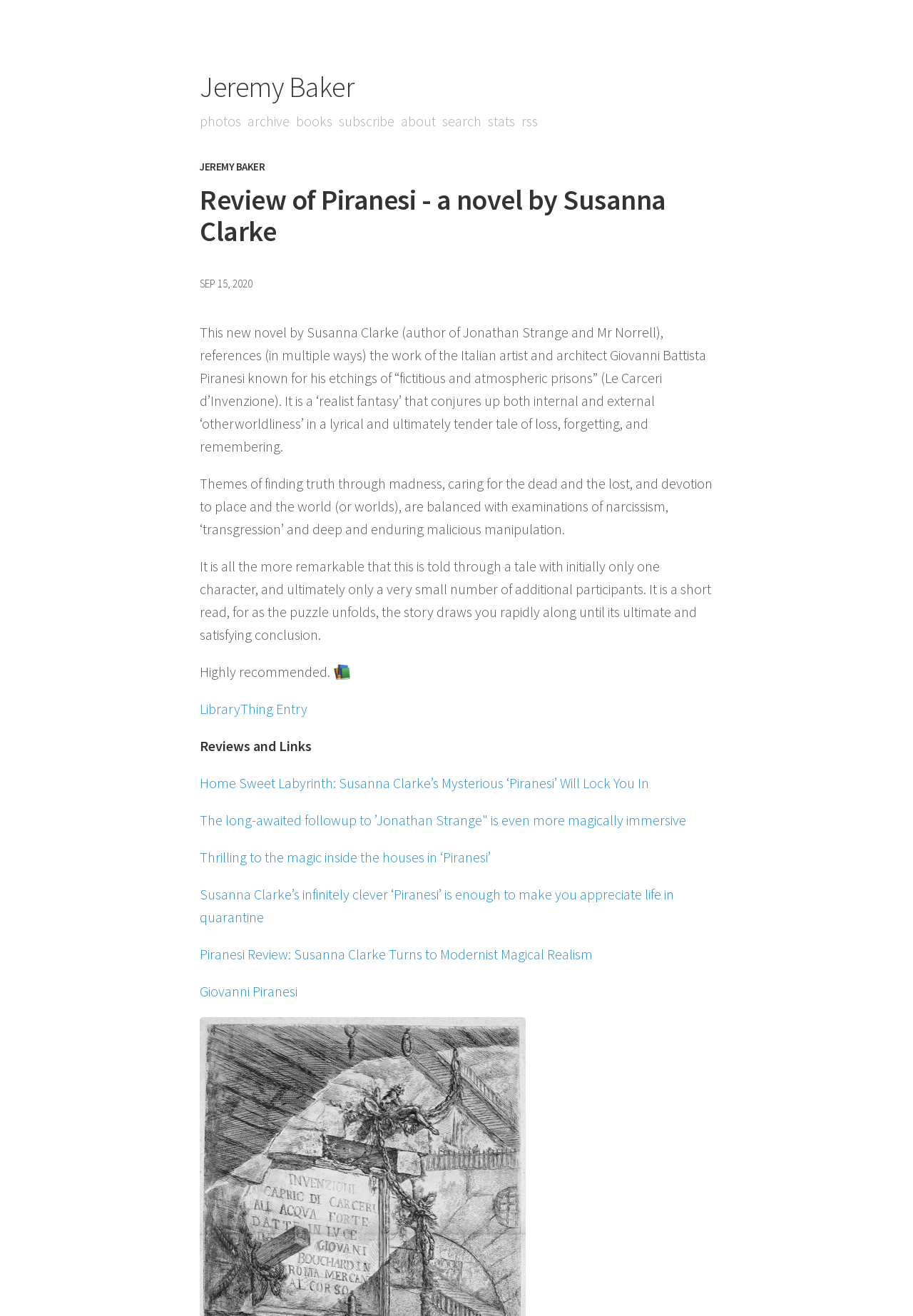Create a detailed narrative of the webpage’s visual and textual elements.

This webpage is a book review of "Piranesi" by Susanna Clarke. At the top, there is a heading with the reviewer's name, "Jeremy Baker", followed by a series of links to other sections of the website, including "photos", "archive", "books", and more. Below this, there is a larger heading with the reviewer's name again, and then the title of the review, "Review of Piranesi - a novel by Susanna Clarke".

The main content of the review is divided into four paragraphs of text, which discuss the themes and plot of the novel. The text describes the book as a "realist fantasy" that explores ideas of loss, forgetting, and remembering, and praises its lyrical and tender storytelling. The review also mentions the novel's unique structure, which focuses on a single character and unfolds as a puzzle.

At the bottom of the review, there is a brief recommendation, accompanied by a book emoji, and a link to the book's LibraryThing entry. Below this, there is a heading that reads "Reviews and Links", followed by a series of links to other reviews and articles about the book, including pieces from various publications and a link to the artist Giovanni Piranesi, who inspired the novel.